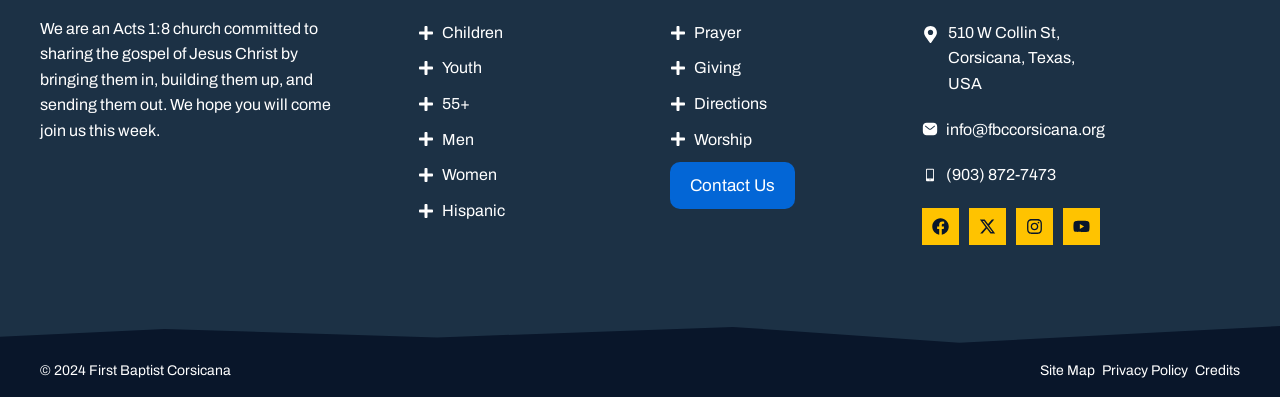Pinpoint the bounding box coordinates of the element that must be clicked to accomplish the following instruction: "Follow Us on Facebook". The coordinates should be in the format of four float numbers between 0 and 1, i.e., [left, top, right, bottom].

[0.72, 0.523, 0.749, 0.617]